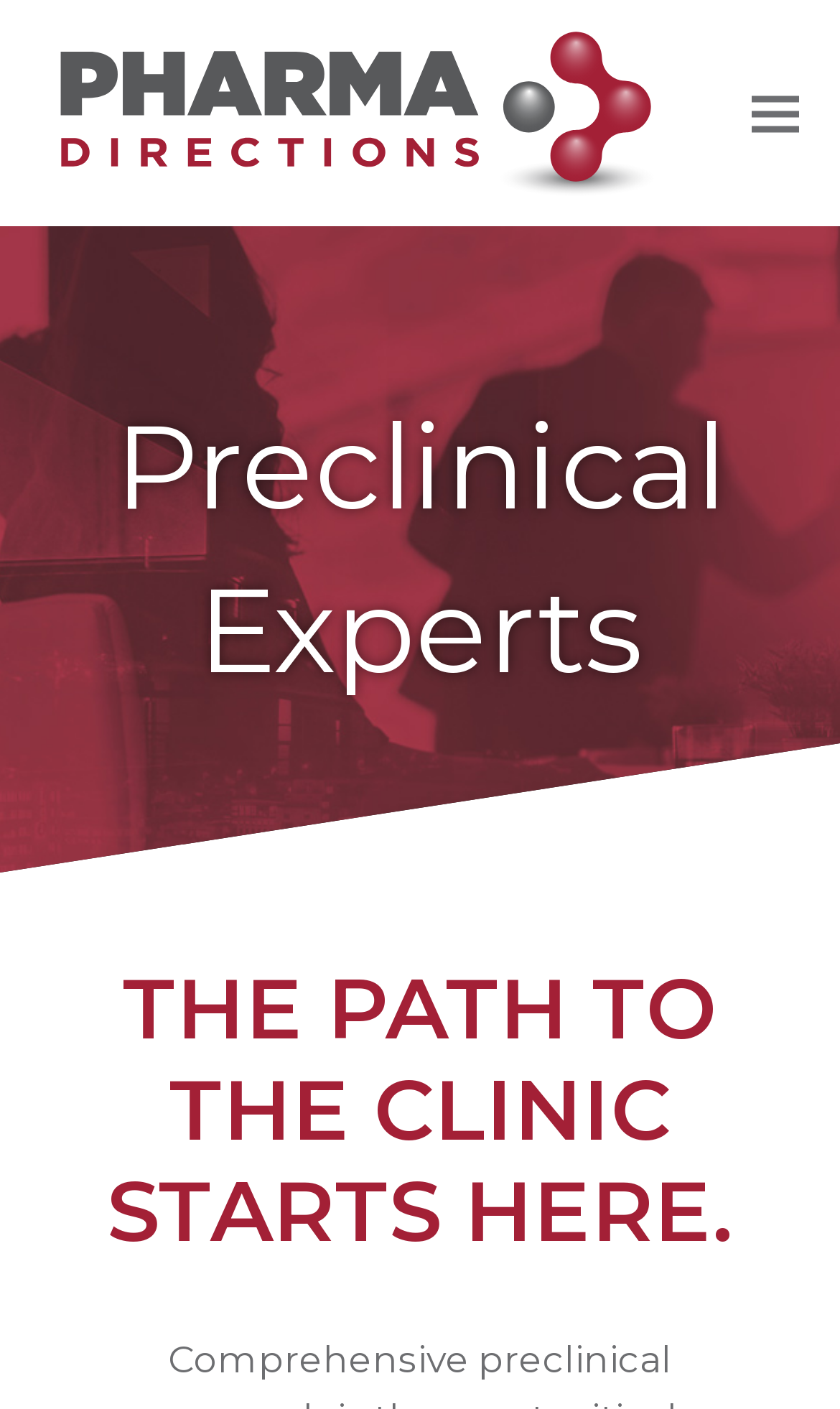Given the element description "Kay West" in the screenshot, predict the bounding box coordinates of that UI element.

None